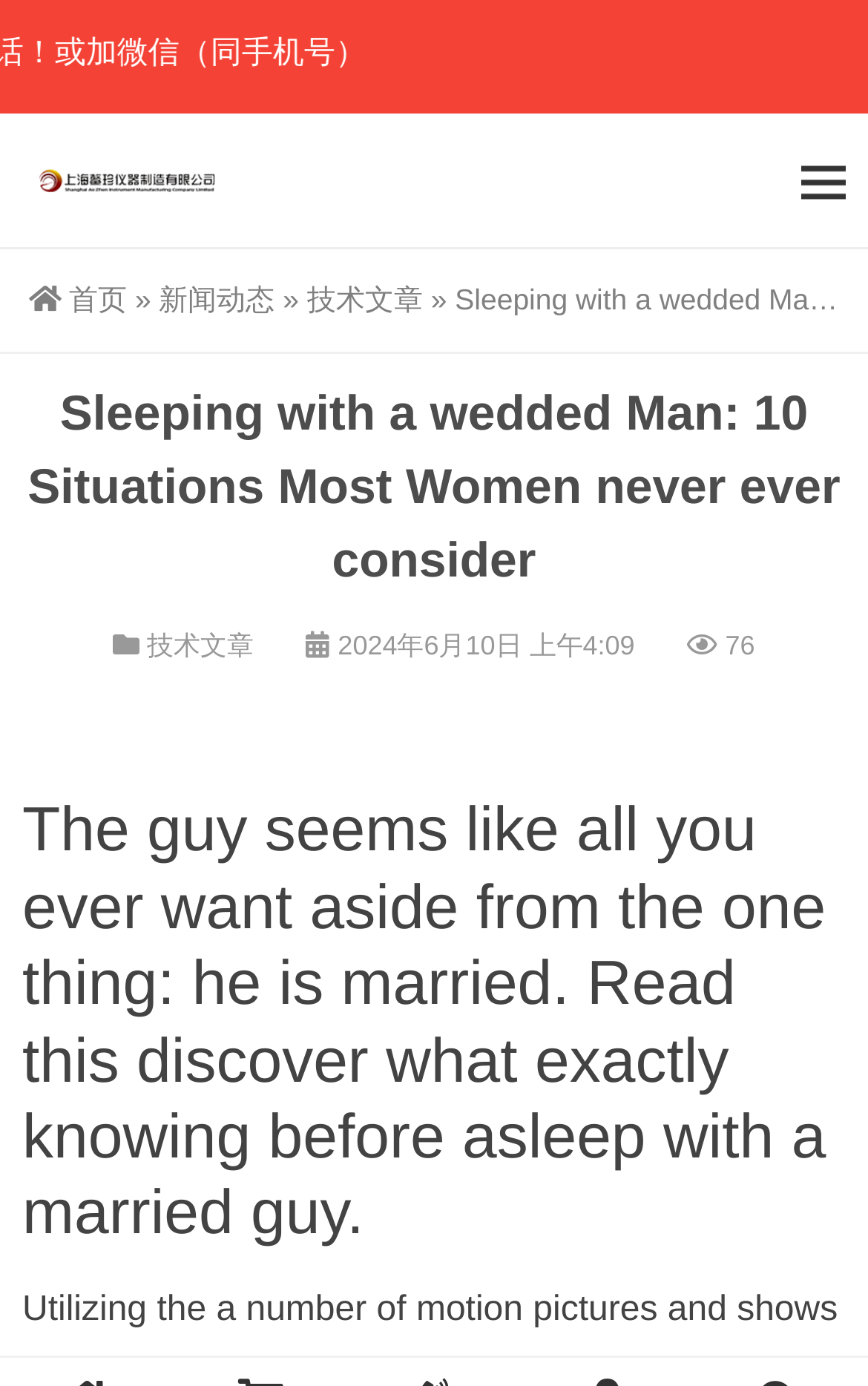What is the main topic of the article?
Examine the webpage screenshot and provide an in-depth answer to the question.

I found the main topic of the article by looking at the heading element that says 'Sleeping with a wedded Man: 10 Situations Most Women never ever consider' and the subheading element that says 'The guy seems like all you ever want aside from the one thing: he is married. Read this discover what exactly knowing before asleep with a married guy.'